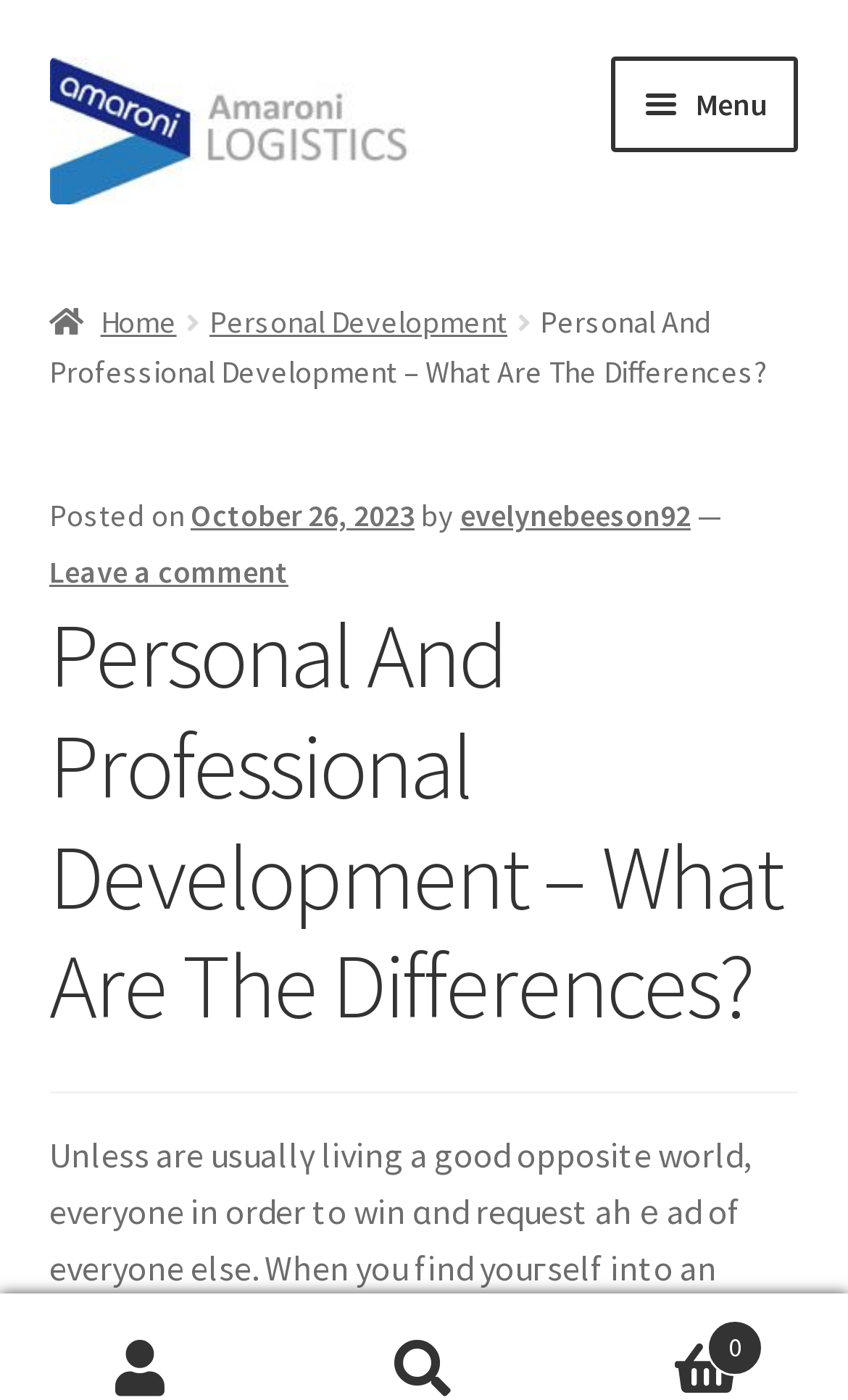Identify the bounding box coordinates of the clickable region required to complete the instruction: "Read more about Hans Ulrich Obrist". The coordinates should be given as four float numbers within the range of 0 and 1, i.e., [left, top, right, bottom].

None